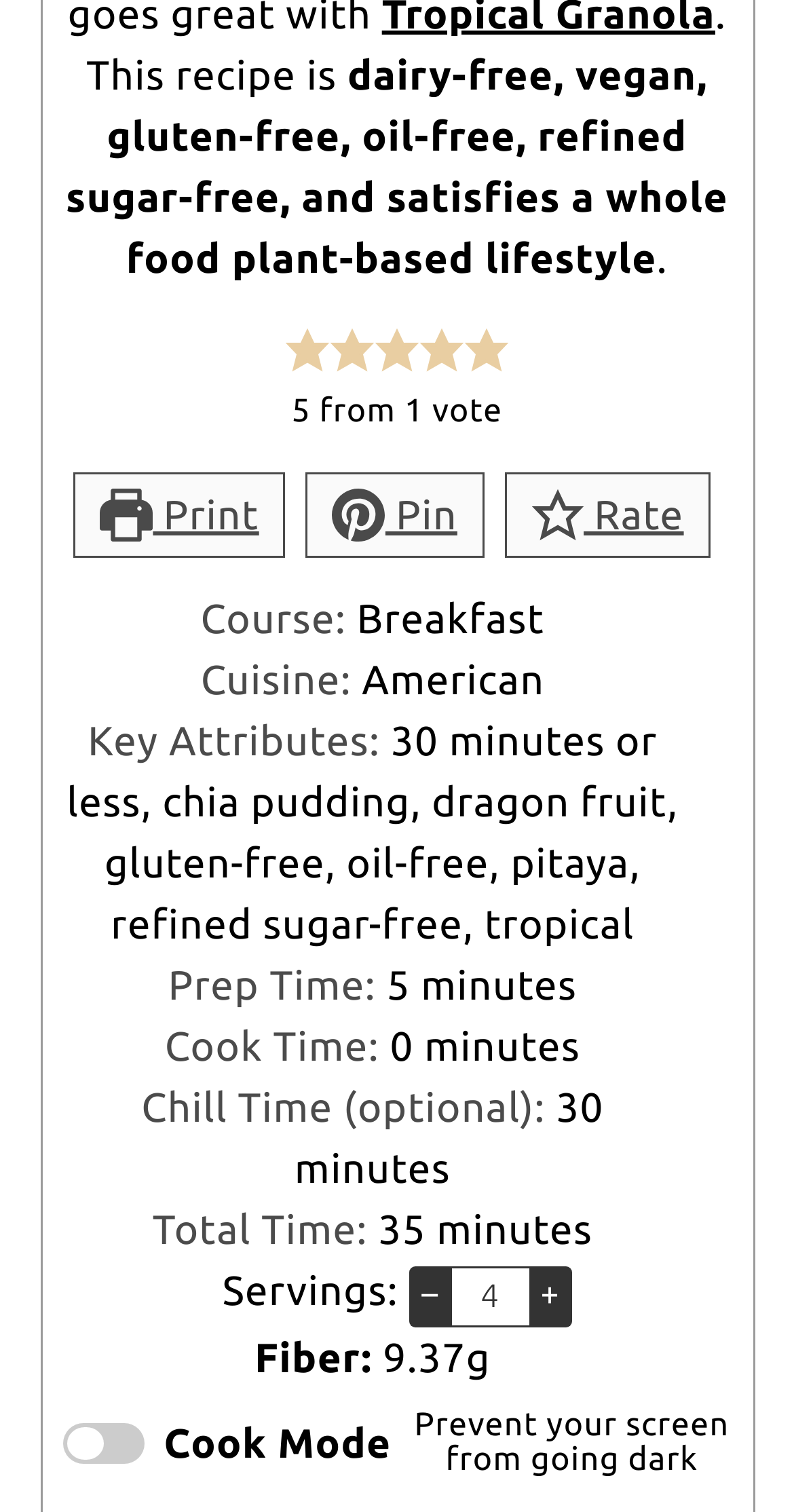What is the prep time of this recipe?
Please respond to the question with a detailed and well-explained answer.

I looked for the prep time information, but it was not explicitly specified on the webpage. There is a 'Prep Time:' label, but no corresponding value is provided.